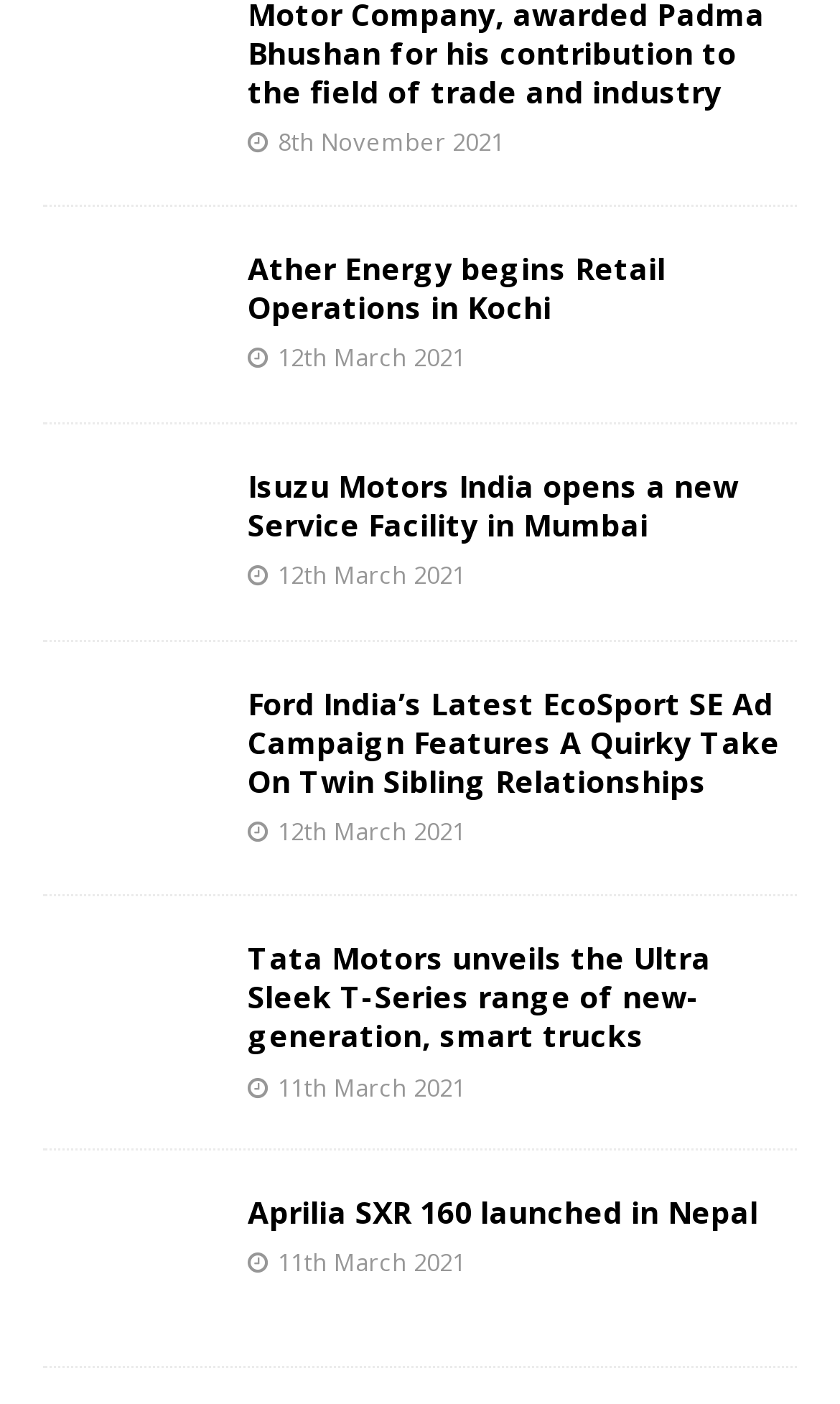Please identify the bounding box coordinates for the region that you need to click to follow this instruction: "Check out Aprilia SXR 160 launched in Nepal".

[0.295, 0.849, 0.903, 0.878]